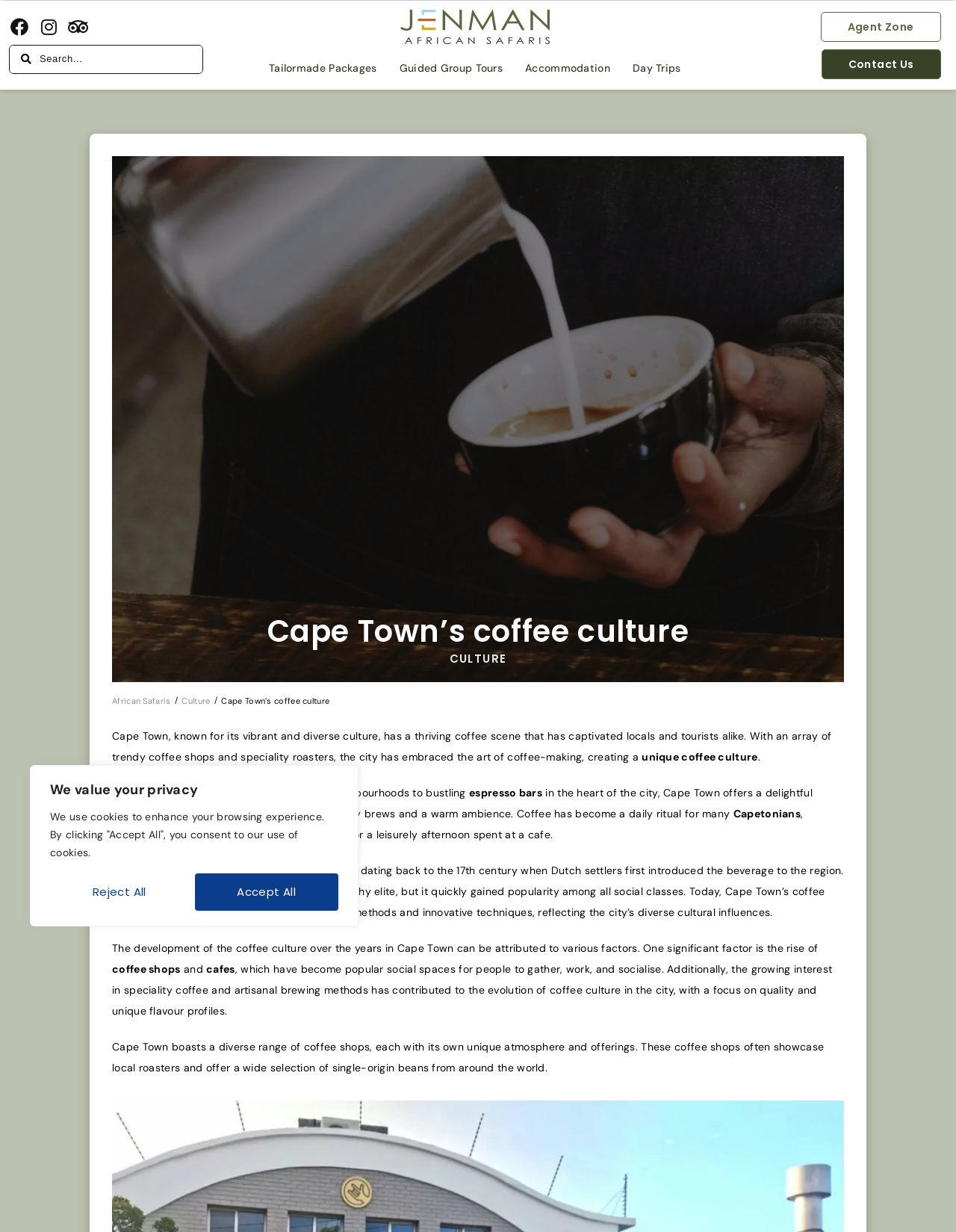Find and provide the bounding box coordinates for the UI element described here: "Day Trips". The coordinates should be given as four float numbers between 0 and 1: [left, top, right, bottom].

[0.65, 0.042, 0.724, 0.069]